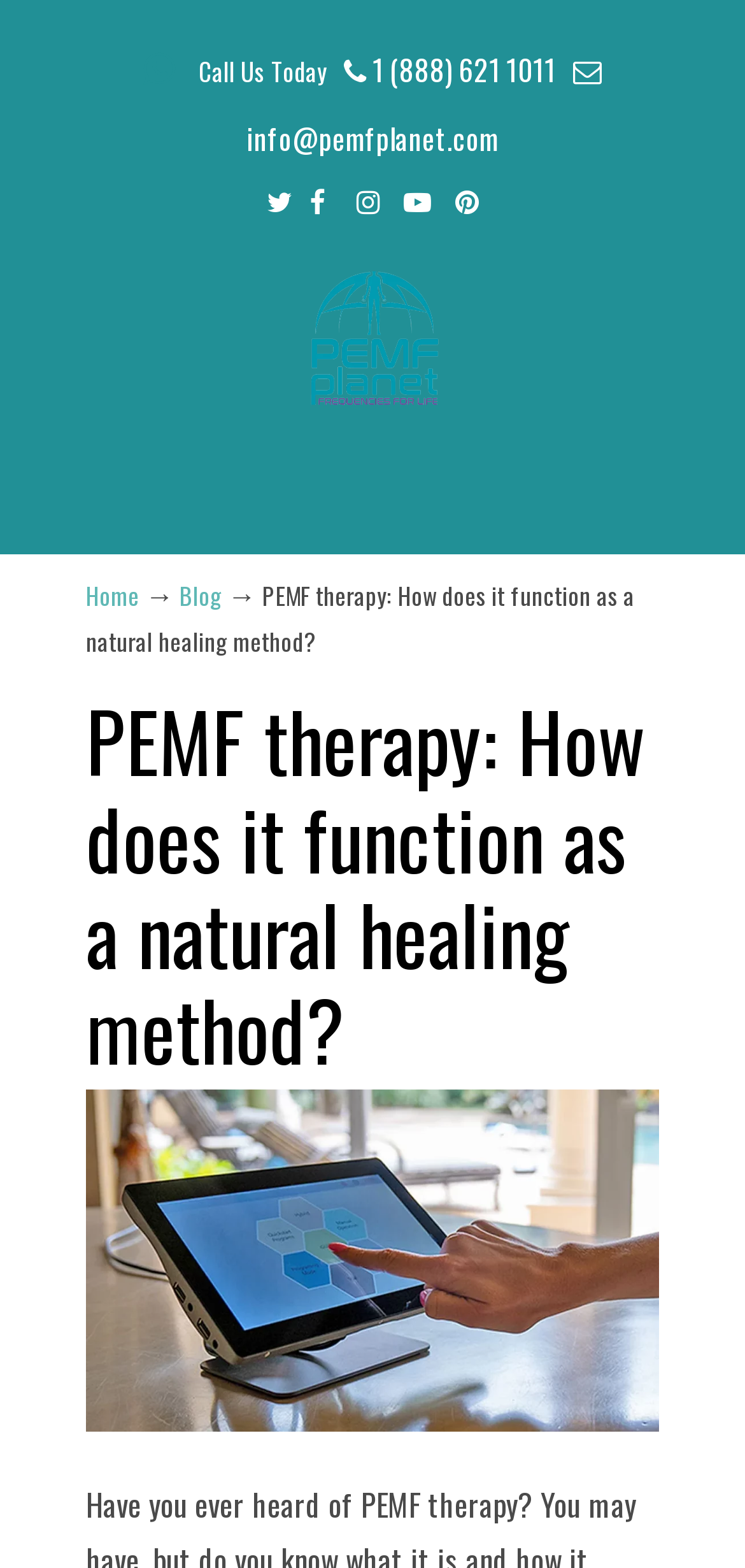Locate the bounding box coordinates of the element that needs to be clicked to carry out the instruction: "Click on Beasiswa Australia". The coordinates should be given as four float numbers ranging from 0 to 1, i.e., [left, top, right, bottom].

None